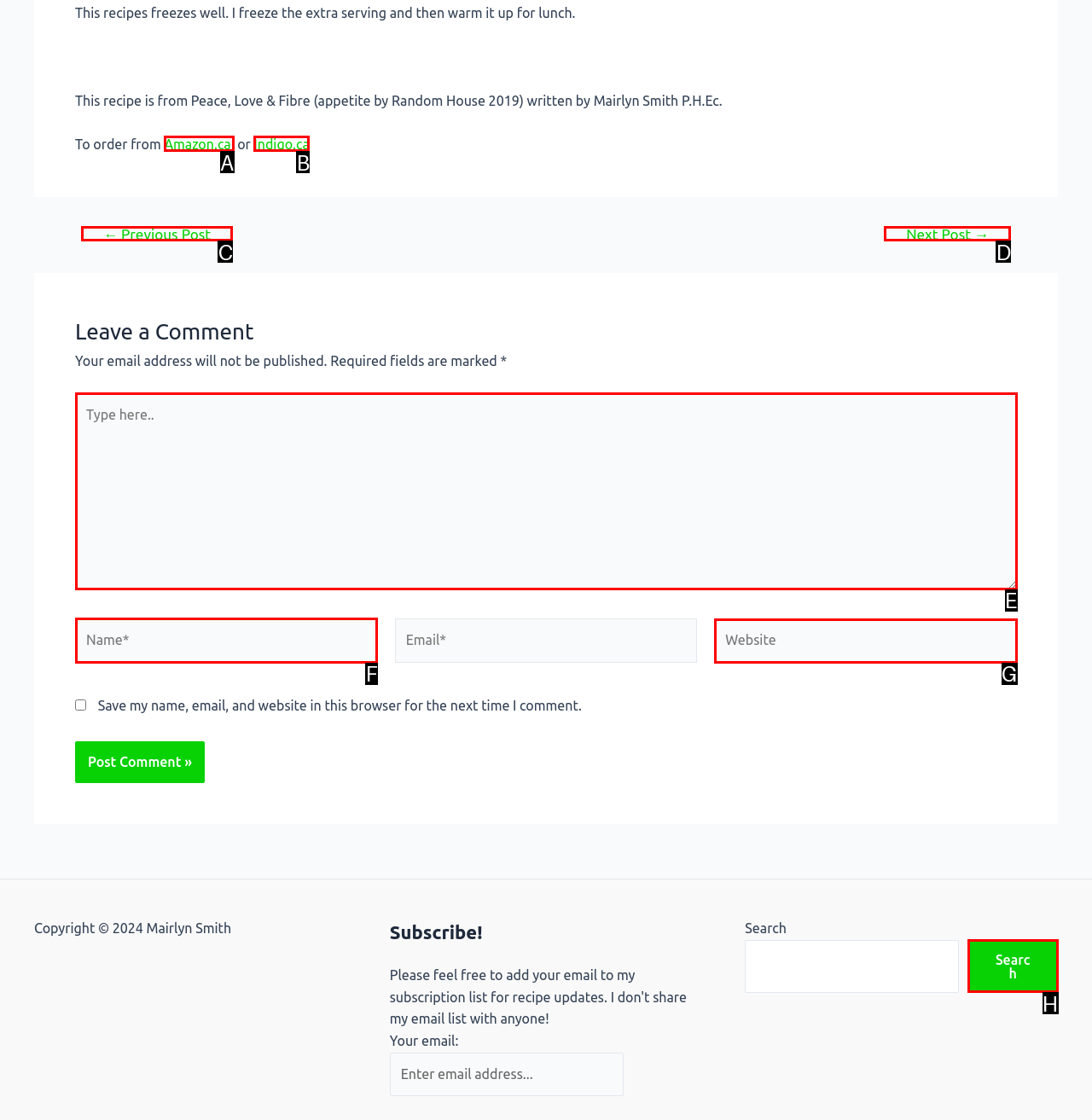To achieve the task: Type in the 'Name*' field, indicate the letter of the correct choice from the provided options.

F